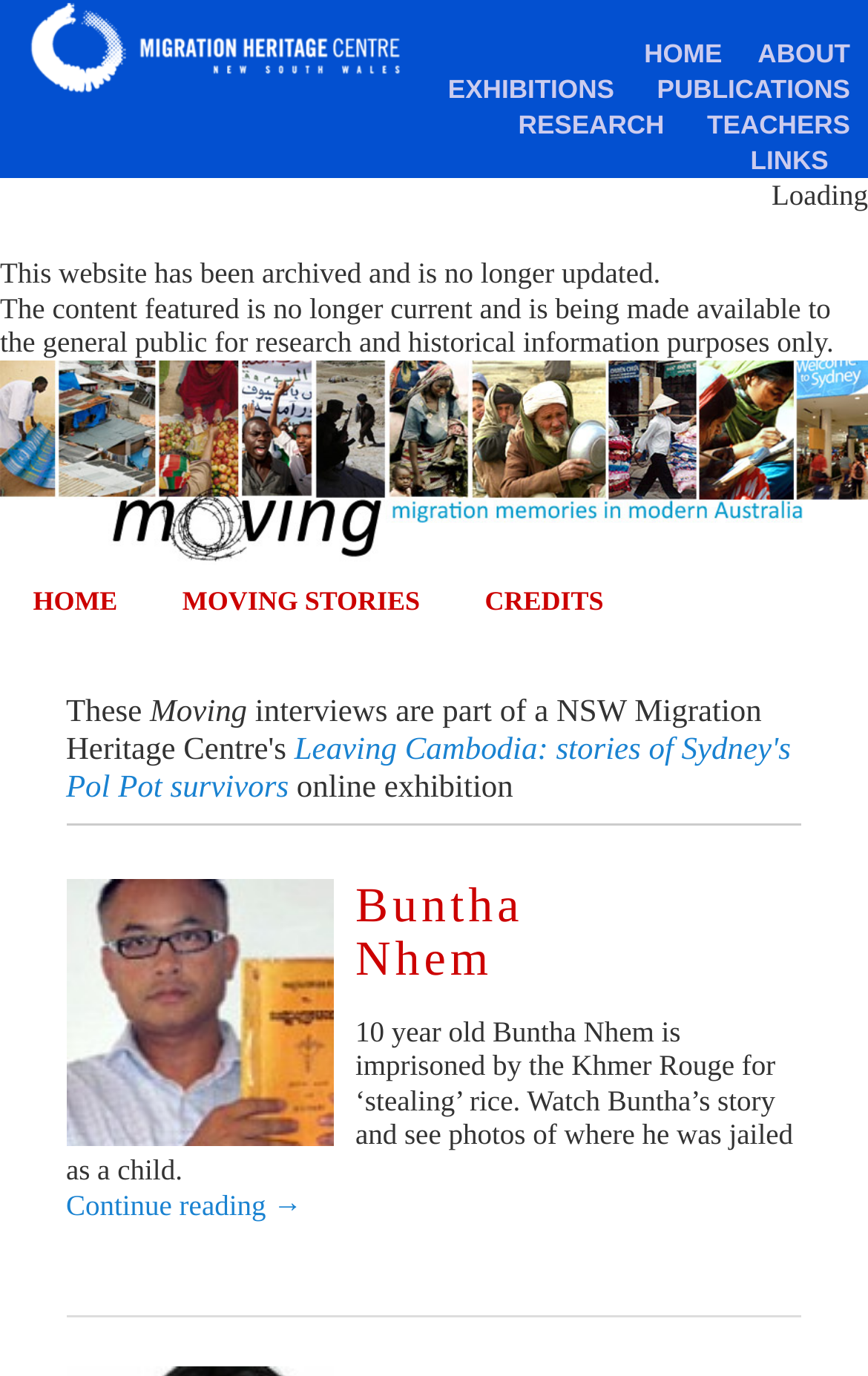Consider the image and give a detailed and elaborate answer to the question: 
What type of content is featured on the webpage?

The type of content featured on the webpage can be inferred by looking at the links and headings, such as 'Moving: migration memories in modern Australia' and 'Leaving Cambodia: stories of Sydney's Pol Pot survivors', which suggest that the webpage features online exhibitions related to migration stories.